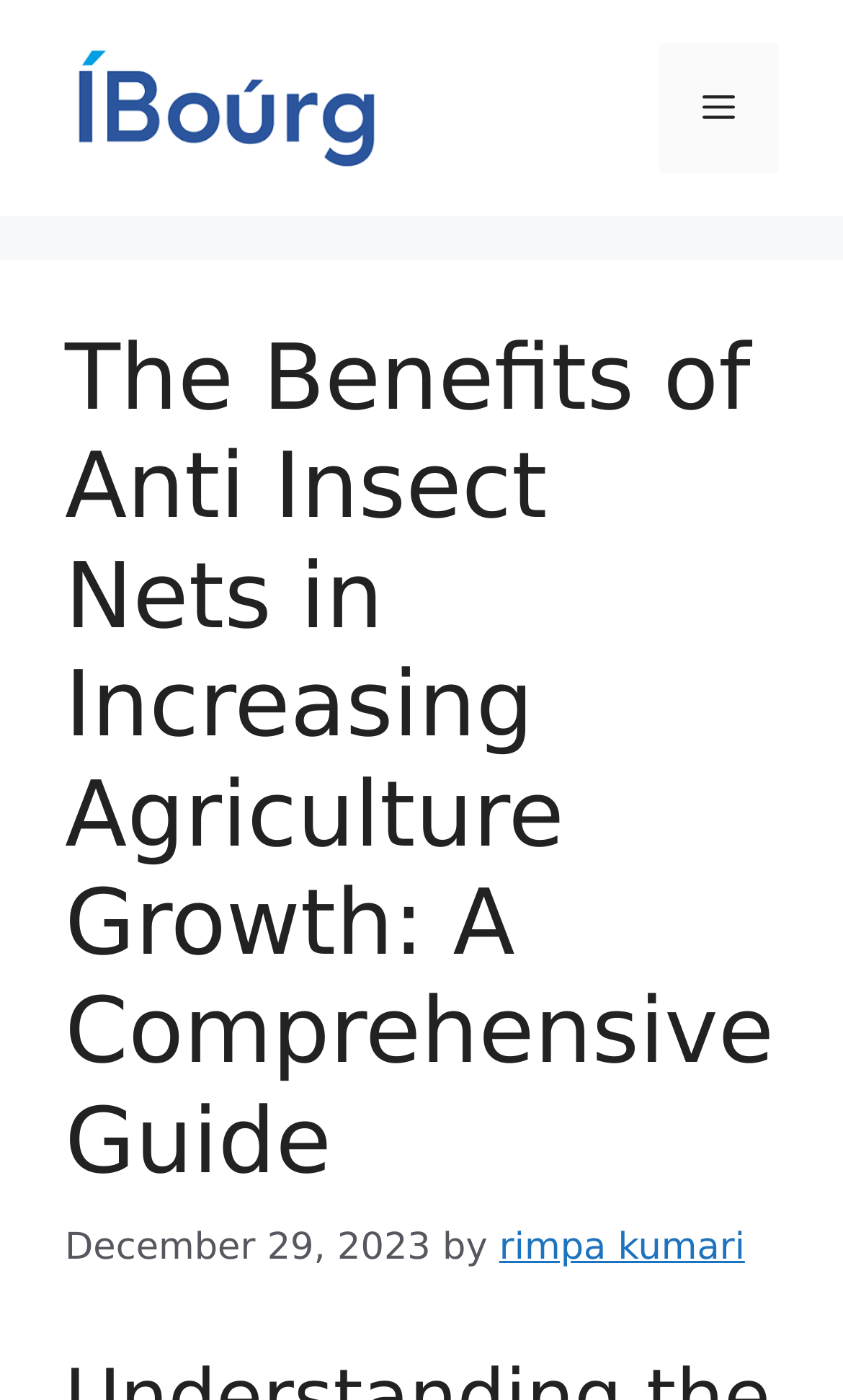Return the bounding box coordinates of the UI element that corresponds to this description: "rimpa kumari". The coordinates must be given as four float numbers in the range of 0 and 1, [left, top, right, bottom].

[0.592, 0.875, 0.884, 0.906]